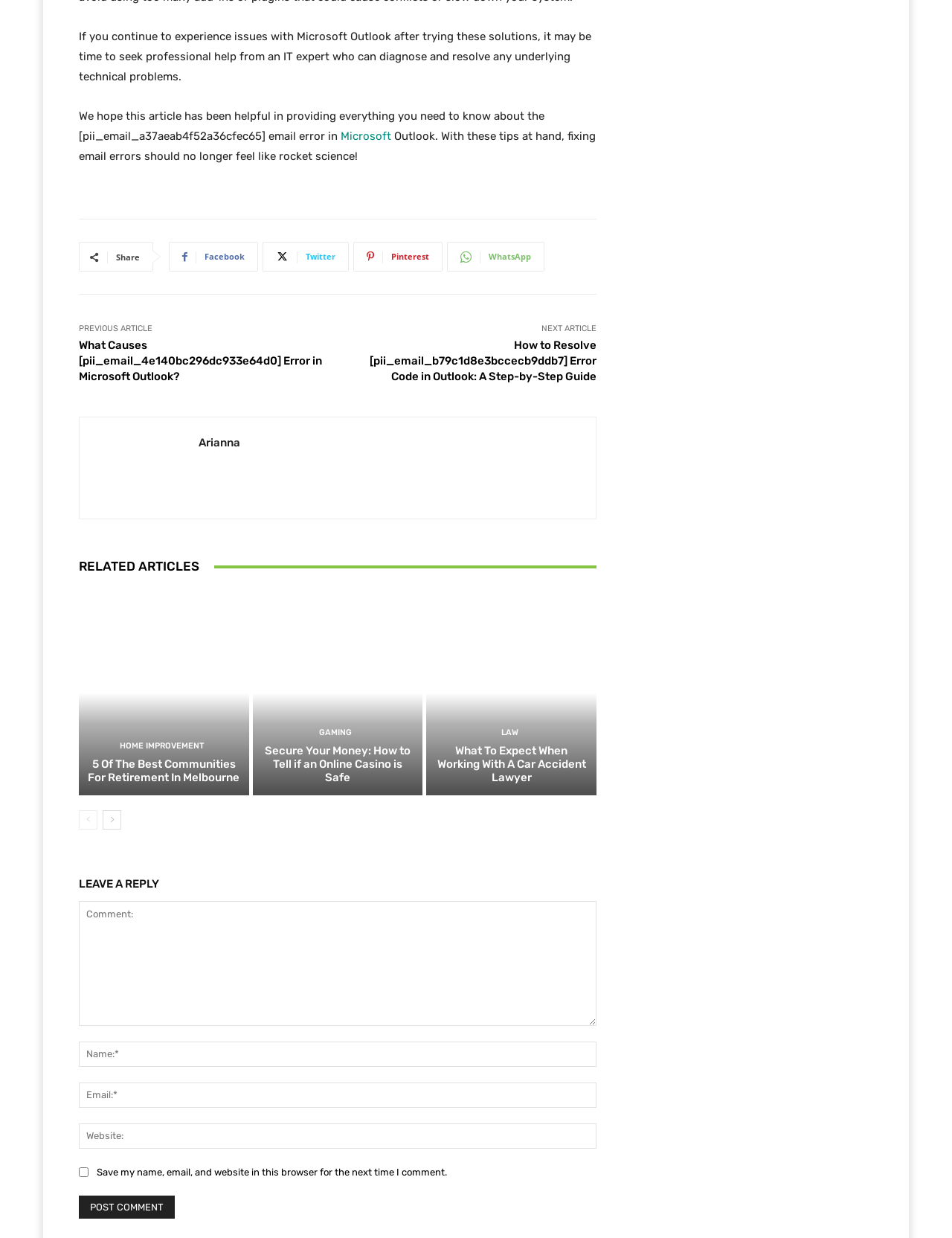Given the content of the image, can you provide a detailed answer to the question?
What is the function of the 'Post Comment' button?

The 'Post Comment' button is located at the bottom of the webpage, below a series of text boxes and a checkbox. The text boxes are labeled 'Comment:', 'Name:*', 'Email:*', and 'Website:', which suggests that they are for submitting a comment on the article. The 'Post Comment' button is likely the submit button for this form.